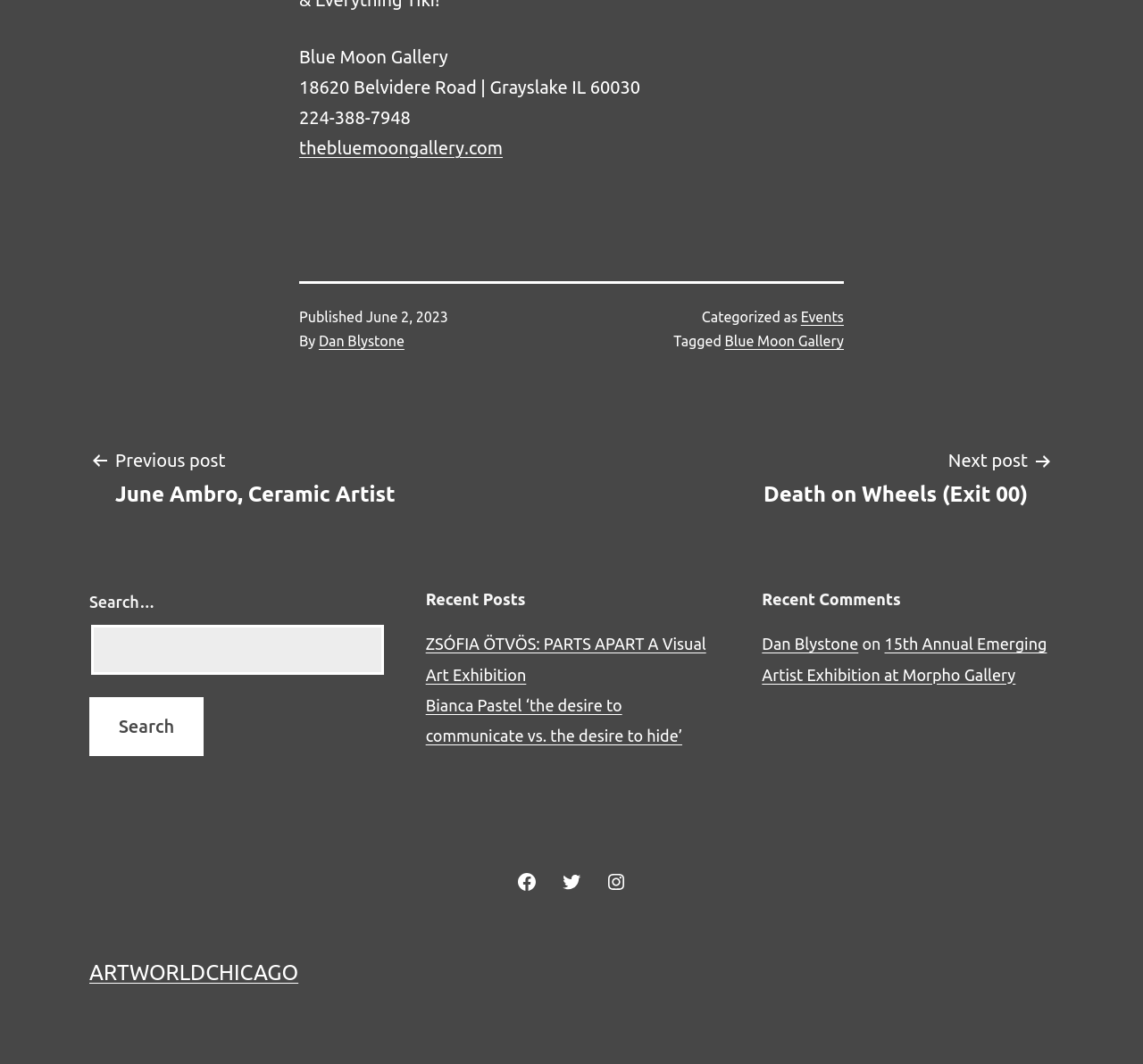Locate the bounding box coordinates of the clickable area to execute the instruction: "Search for something". Provide the coordinates as four float numbers between 0 and 1, represented as [left, top, right, bottom].

[0.078, 0.587, 0.336, 0.634]